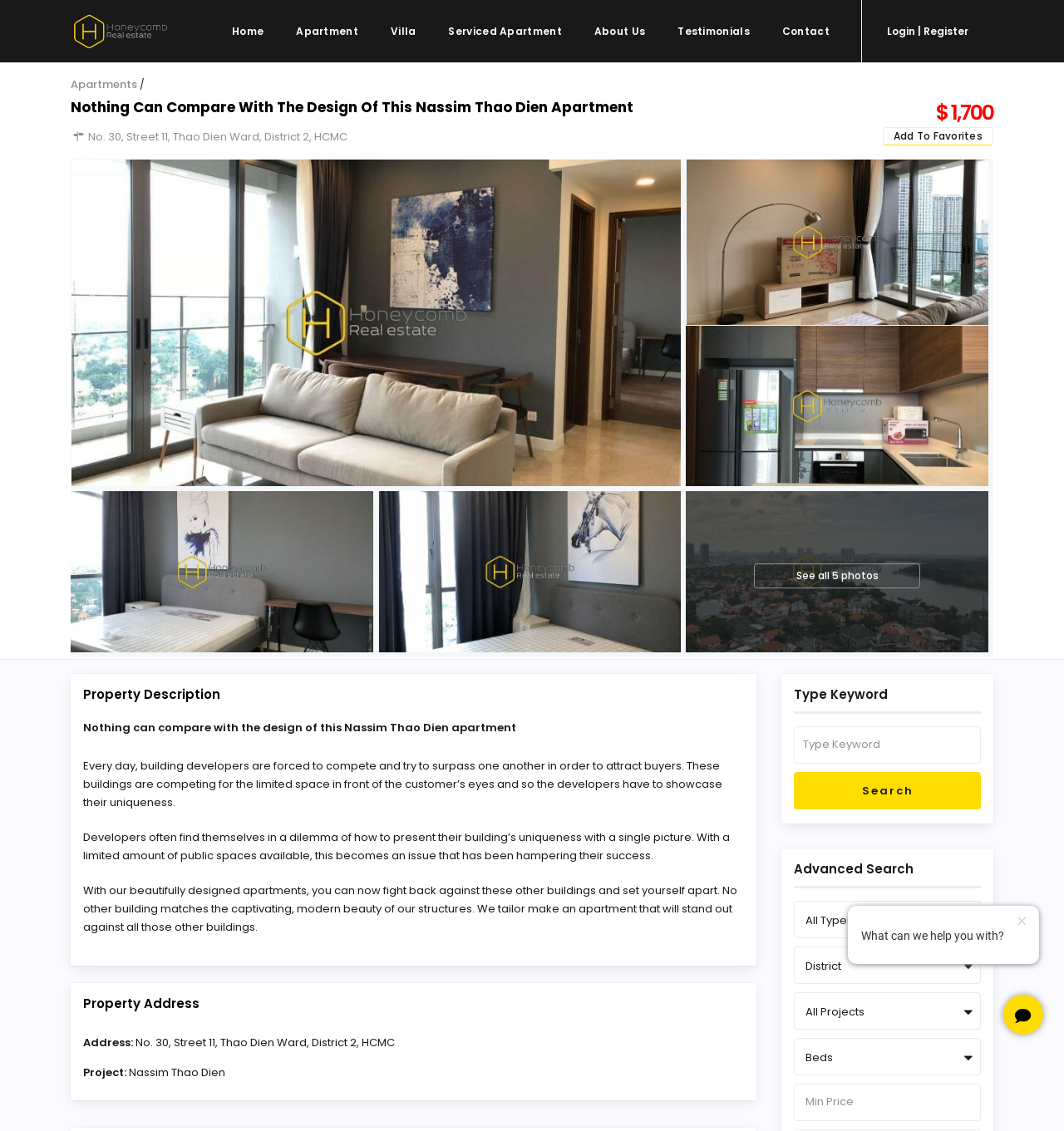What is the purpose of the 'Add To Favorites' button?
Please describe in detail the information shown in the image to answer the question.

The 'Add To Favorites' button is likely used to save the apartment to a list of favorite properties, allowing users to easily access and compare their preferred apartments.